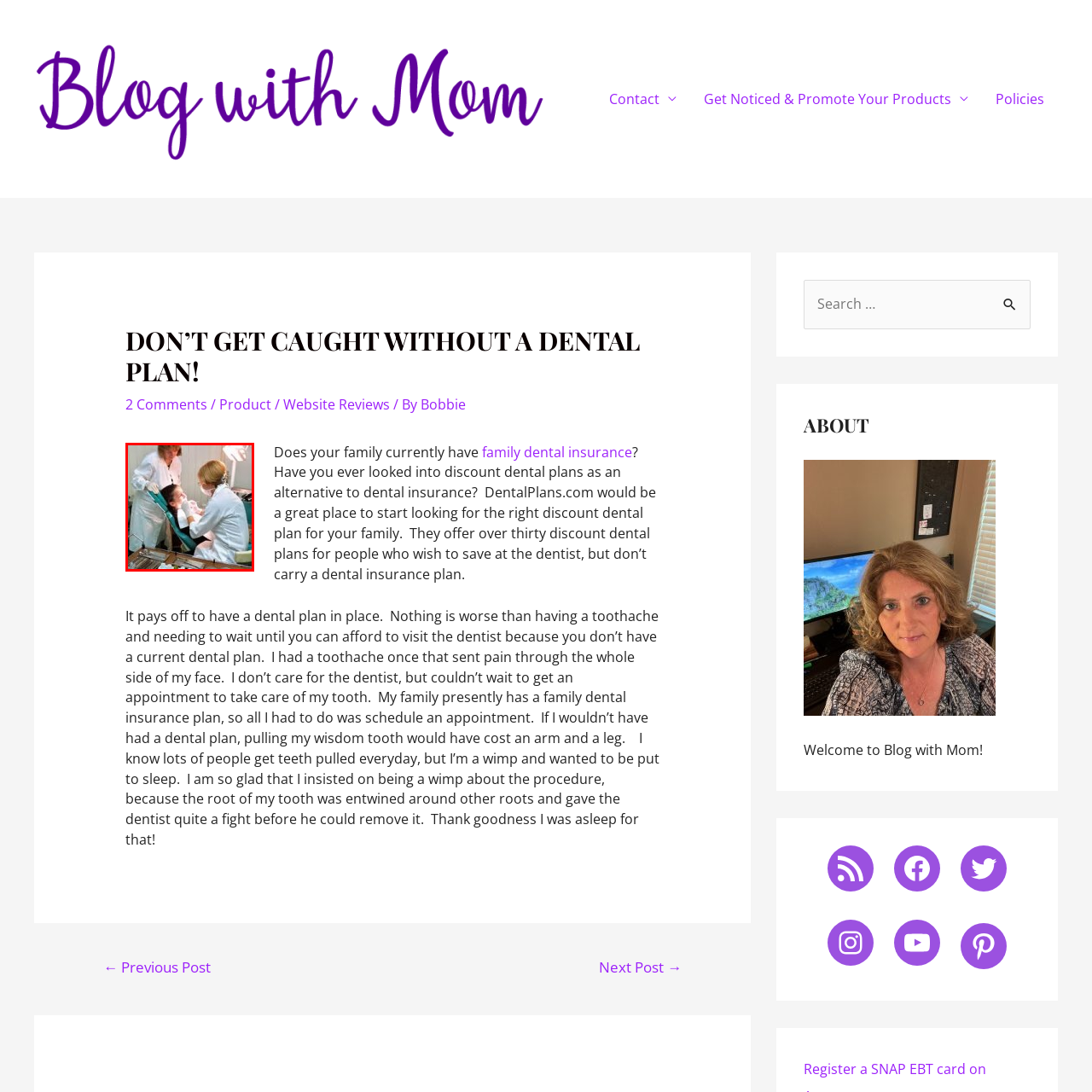Examine the red-bounded region in the image and describe it in detail.

In a dental clinic, a young patient is seated in a dental chair, receiving care from two professionals in white lab coats. One dentist, positioned directly in front of the patient, is focusing on the patient's mouth while holding dental tools. The second professional stands beside the chair, assisting with the procedure. The room is equipped with typical dental equipment, including lights and a tray of instruments, highlighting the importance of dental care and the collaborative effort involved in providing treatment. This scene emphasizes the critical role of dental health, which is a key theme discussed in the article titled "Don't Get Caught Without A Dental Plan!" on Blog With Mom.